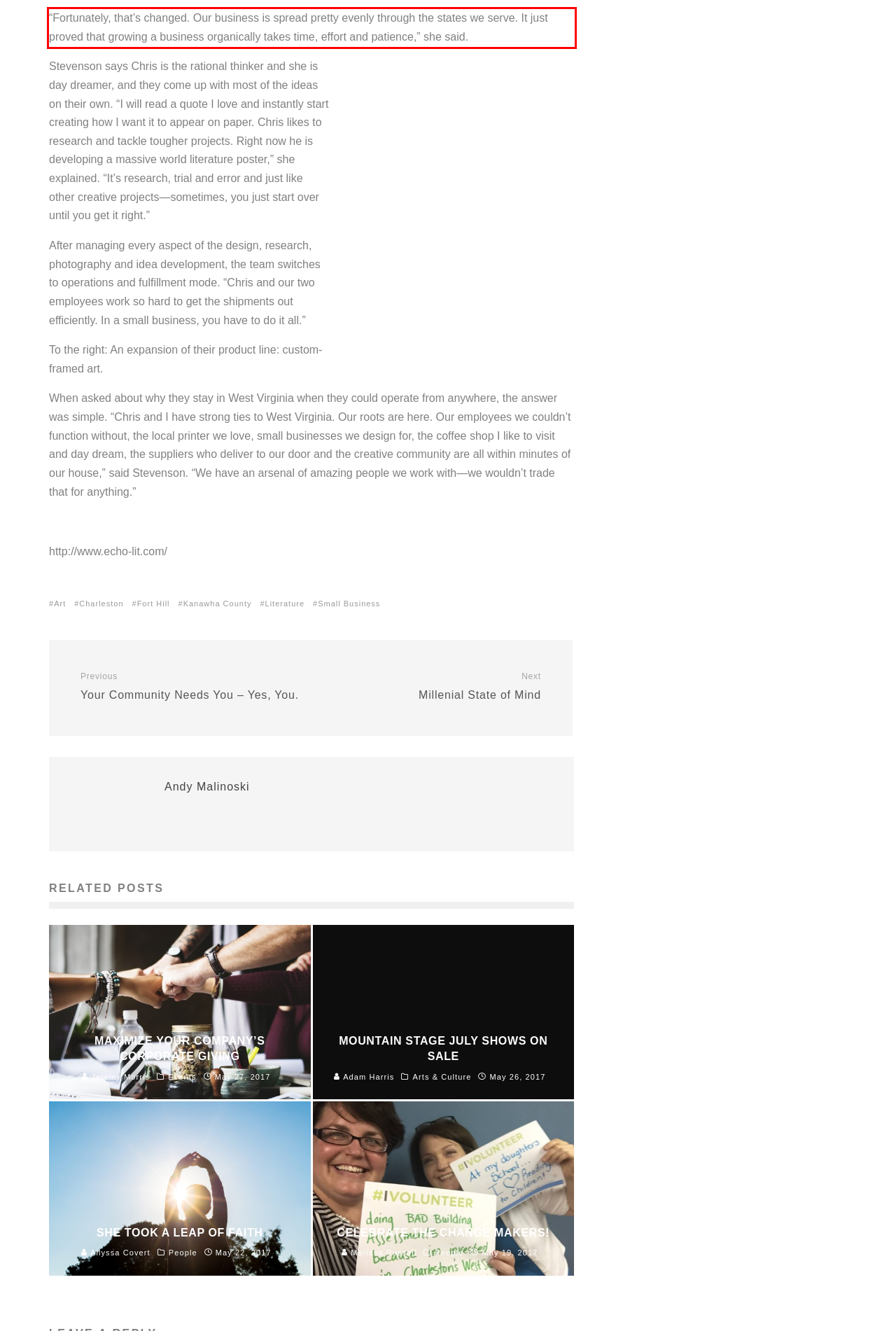You are provided with a screenshot of a webpage featuring a red rectangle bounding box. Extract the text content within this red bounding box using OCR.

“Fortunately, that’s changed. Our business is spread pretty evenly through the states we serve. It just proved that growing a business organically takes time, effort and patience,” she said.